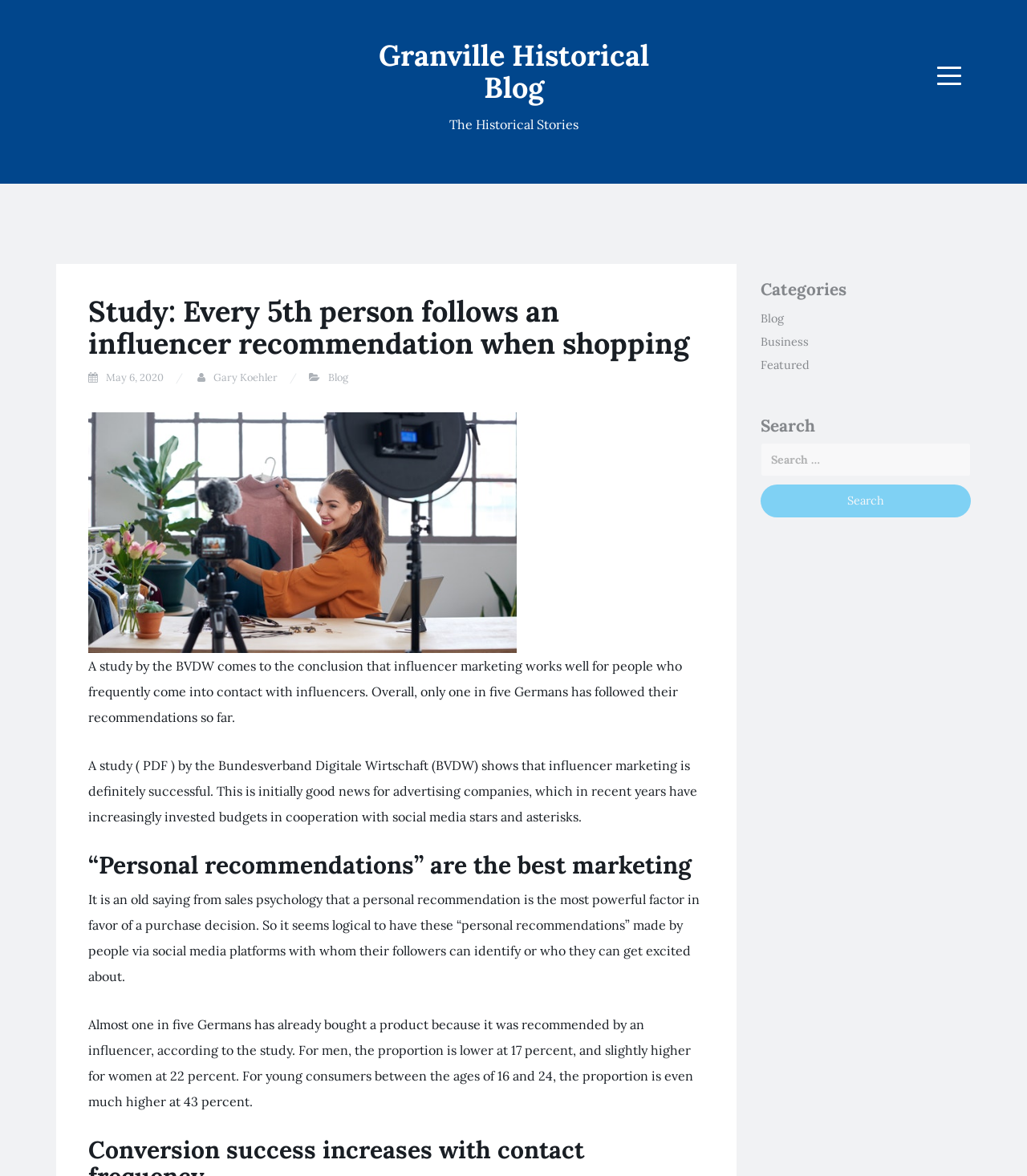Please locate the bounding box coordinates of the element's region that needs to be clicked to follow the instruction: "Read the 'Study: Every 5th person follows an influencer recommendation when shopping' article". The bounding box coordinates should be provided as four float numbers between 0 and 1, i.e., [left, top, right, bottom].

[0.086, 0.252, 0.686, 0.306]